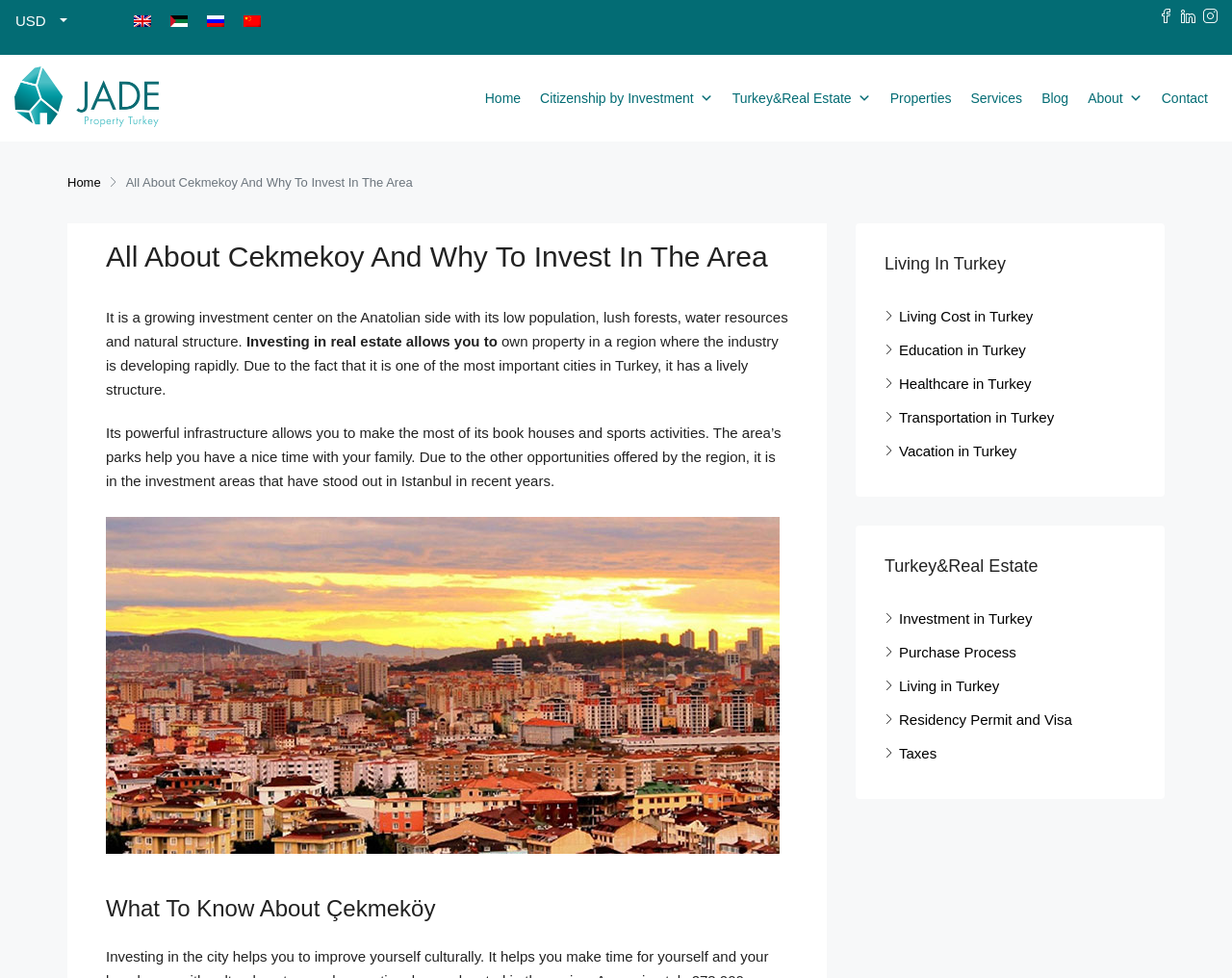What is the location of the 'Properties' link?
Please provide a single word or phrase as your answer based on the image.

Middle of the top menu